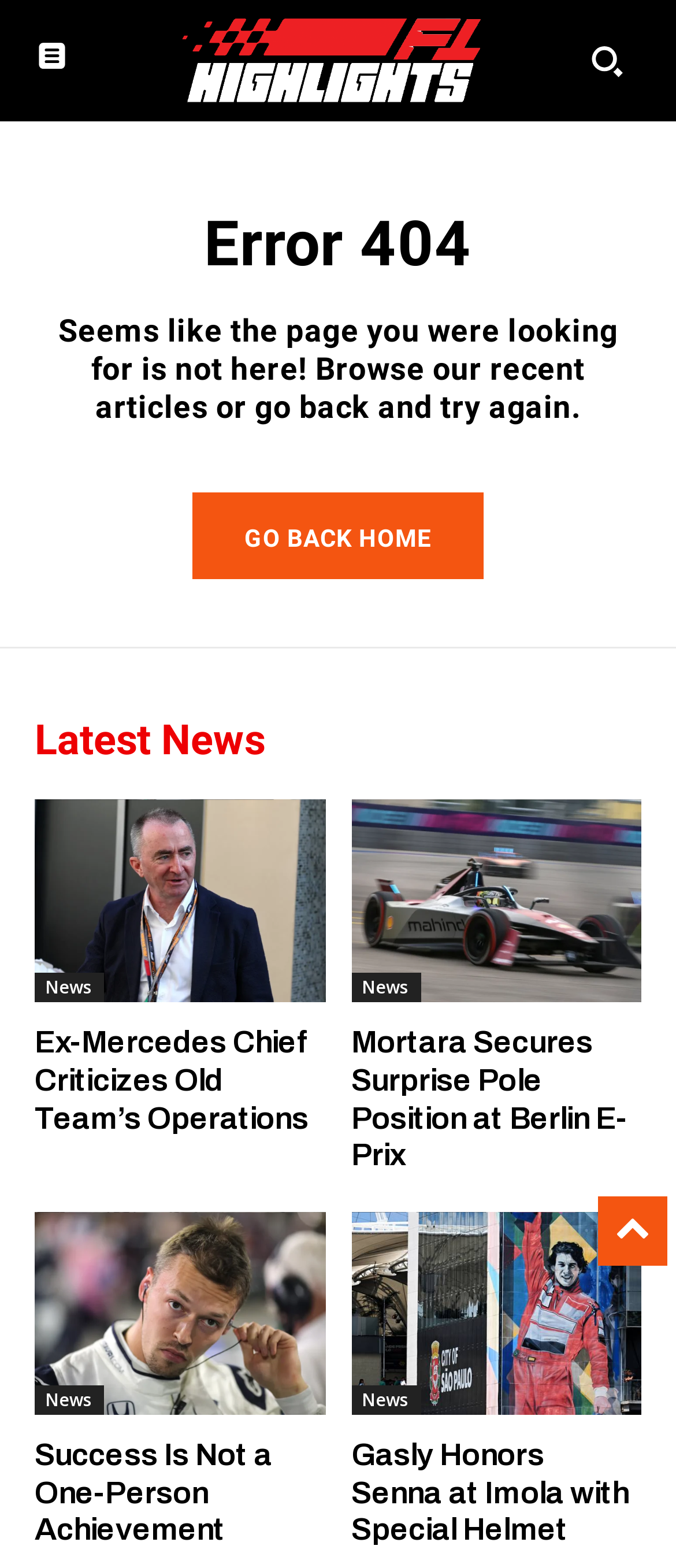Carefully examine the image and provide an in-depth answer to the question: Where can the user go back to?

The user can go back to the home page by clicking on the link 'GO BACK HOME' which is located in the middle of the page, below the error message.